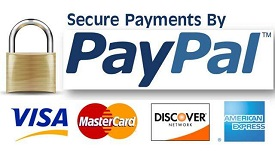Explain the contents of the image with as much detail as possible.

The image prominently displays the PayPal logo, accompanied by a visual representation of security with a padlock icon, which emphasizes the safe payment options available through the platform. It features recognizable credit card logos, including Visa, MasterCard, Discover, and American Express, indicating a variety of accepted payment methods. This graphic is part of a broader message about secure payment processes, reassuring customers of the reliability and safety of transactions conducted on the website.